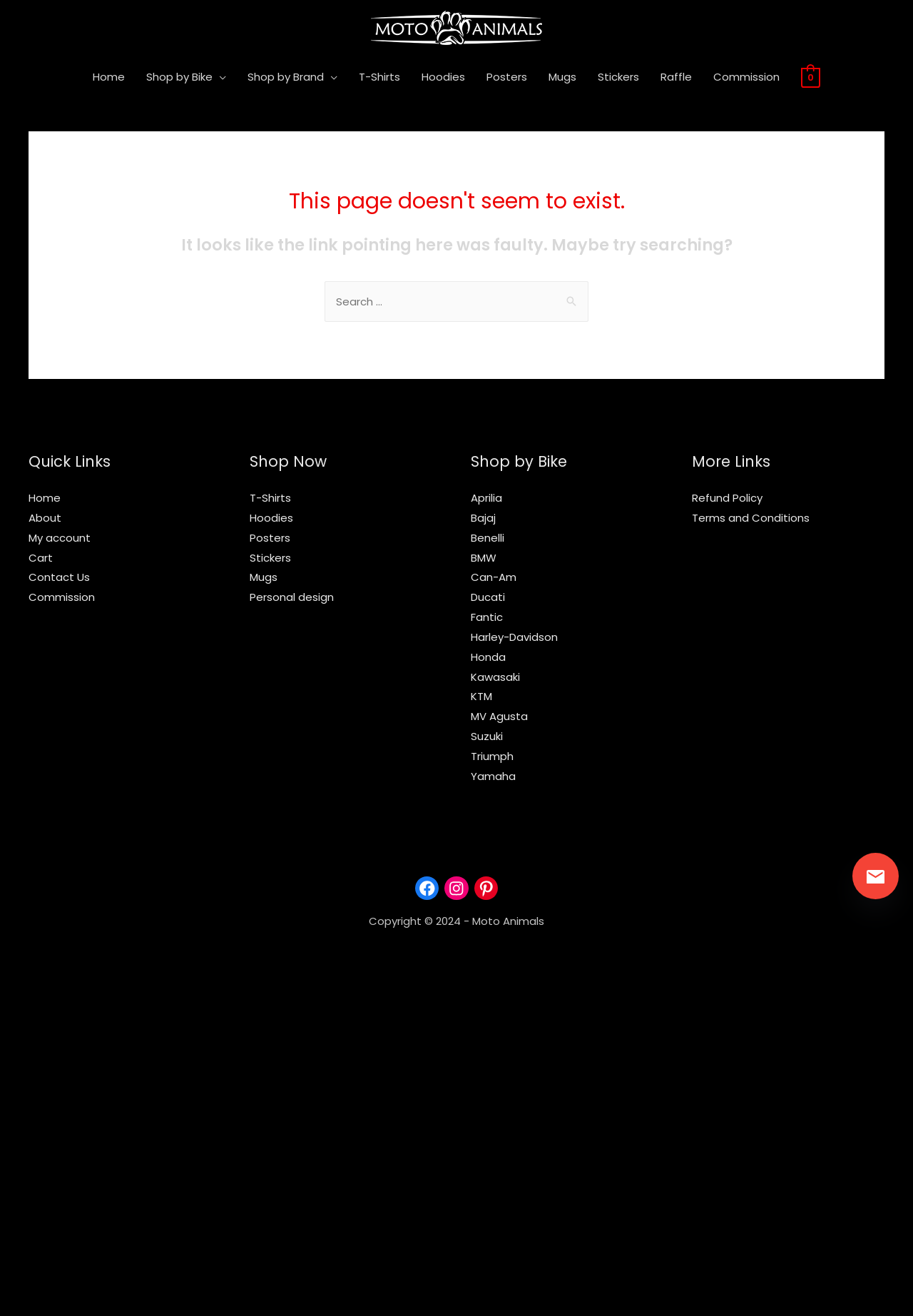Show the bounding box coordinates of the region that should be clicked to follow the instruction: "Go to Home page."

[0.09, 0.042, 0.148, 0.075]